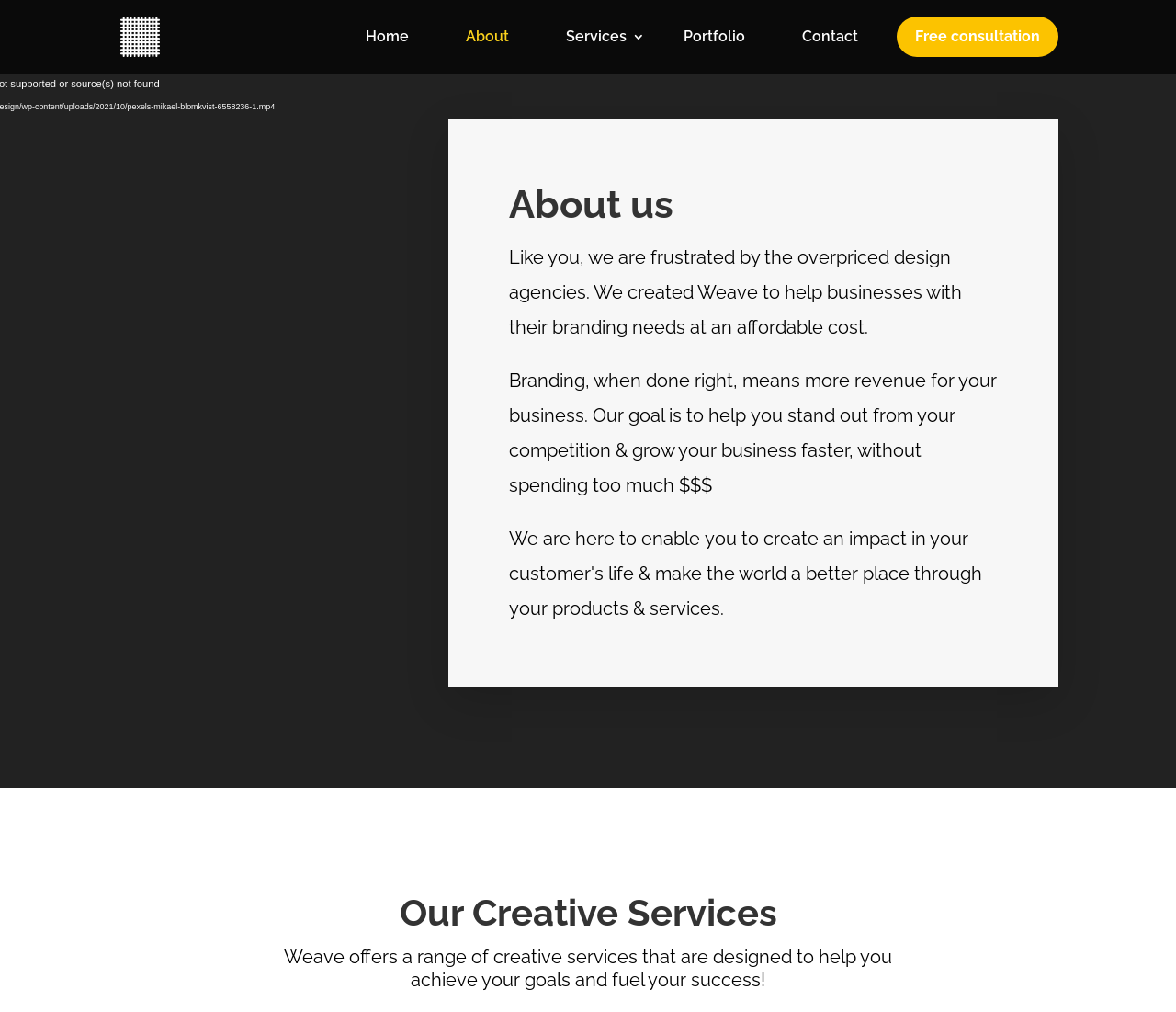Find the bounding box coordinates for the UI element whose description is: "Free consultation". The coordinates should be four float numbers between 0 and 1, in the format [left, top, right, bottom].

[0.762, 0.016, 0.9, 0.056]